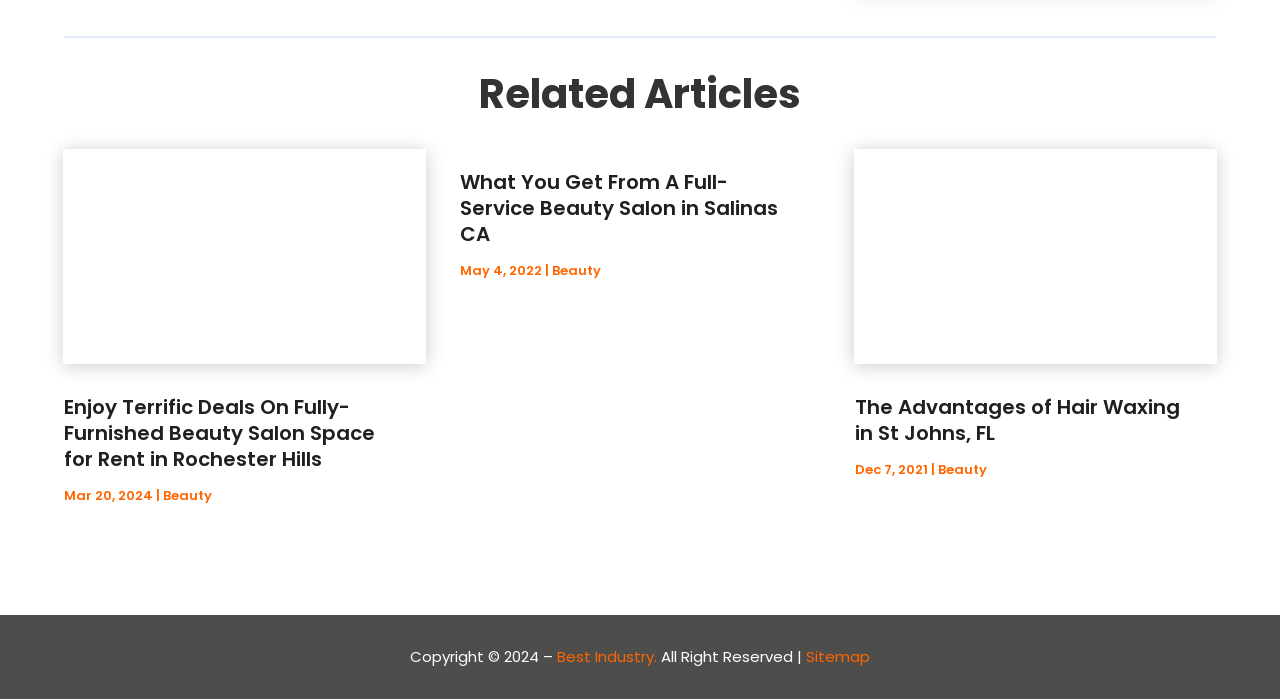How many links are there under '2023'?
Please provide a single word or phrase as the answer based on the screenshot.

5